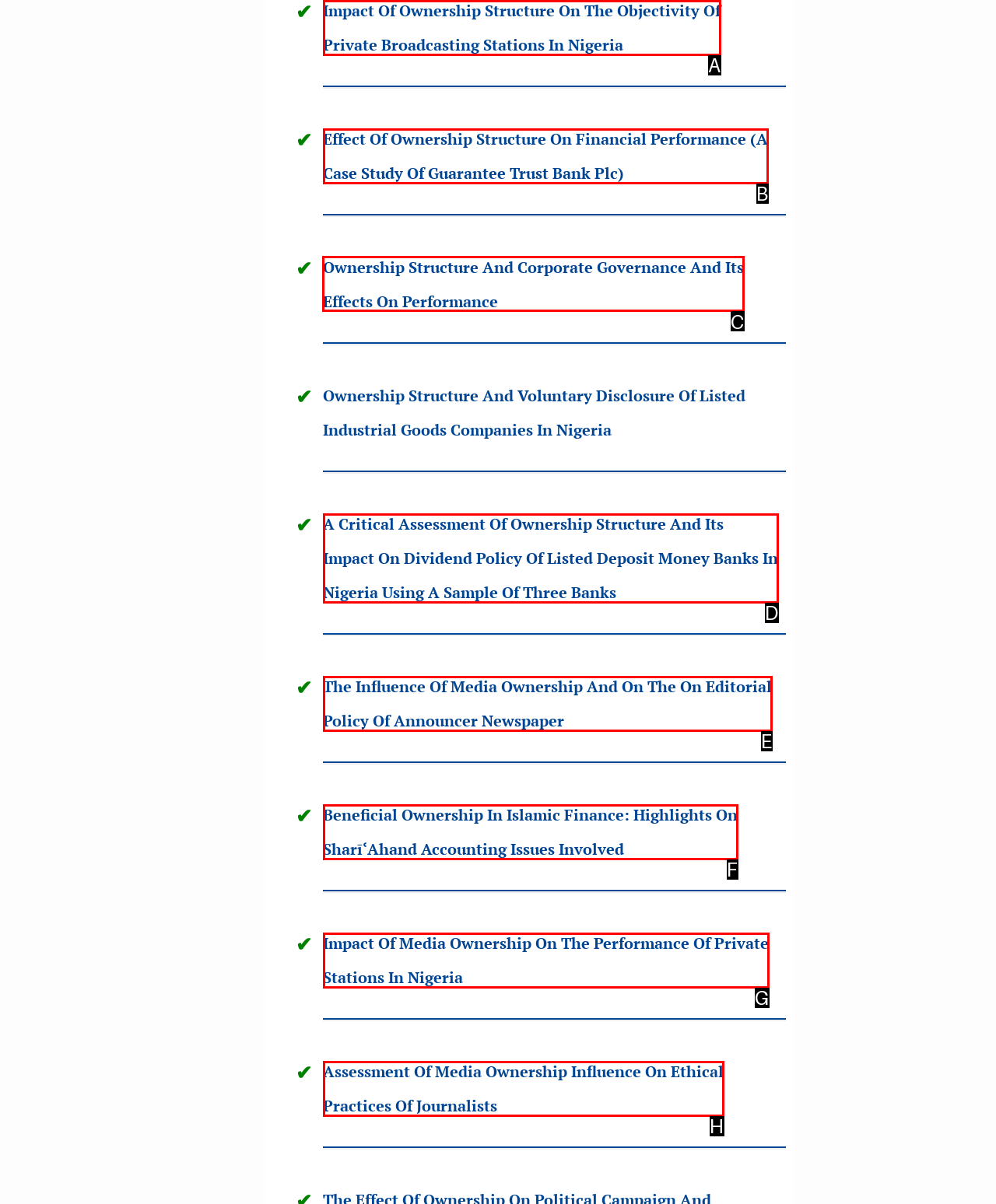For the task: Explore the article about ownership structure and corporate governance, tell me the letter of the option you should click. Answer with the letter alone.

C